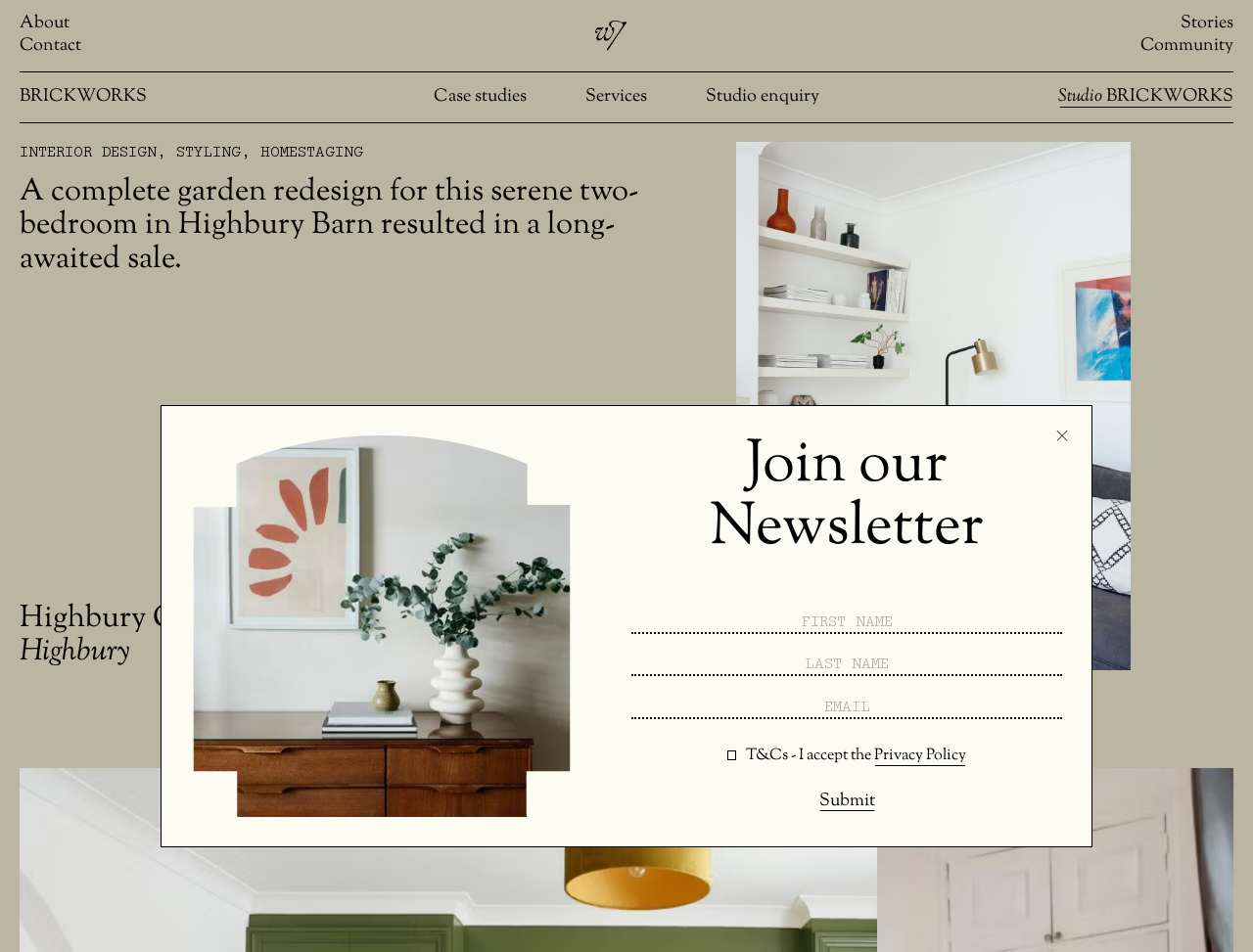Specify the bounding box coordinates of the area to click in order to follow the given instruction: "Click the 'Submit' button."

[0.654, 0.825, 0.698, 0.858]